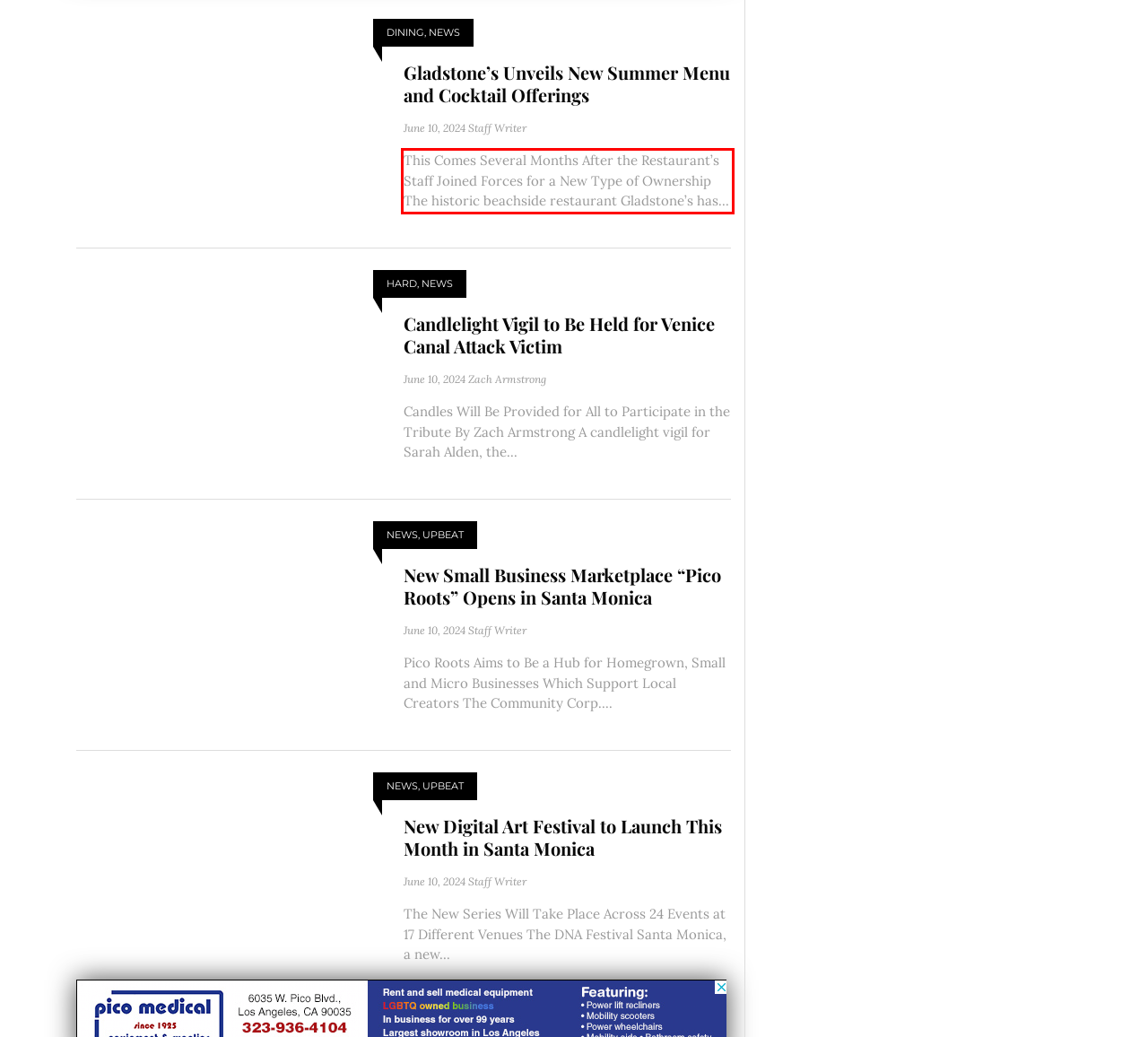Please extract the text content within the red bounding box on the webpage screenshot using OCR.

This Comes Several Months After the Restaurant’s Staff Joined Forces for a New Type of Ownership The historic beachside restaurant Gladstone’s has...